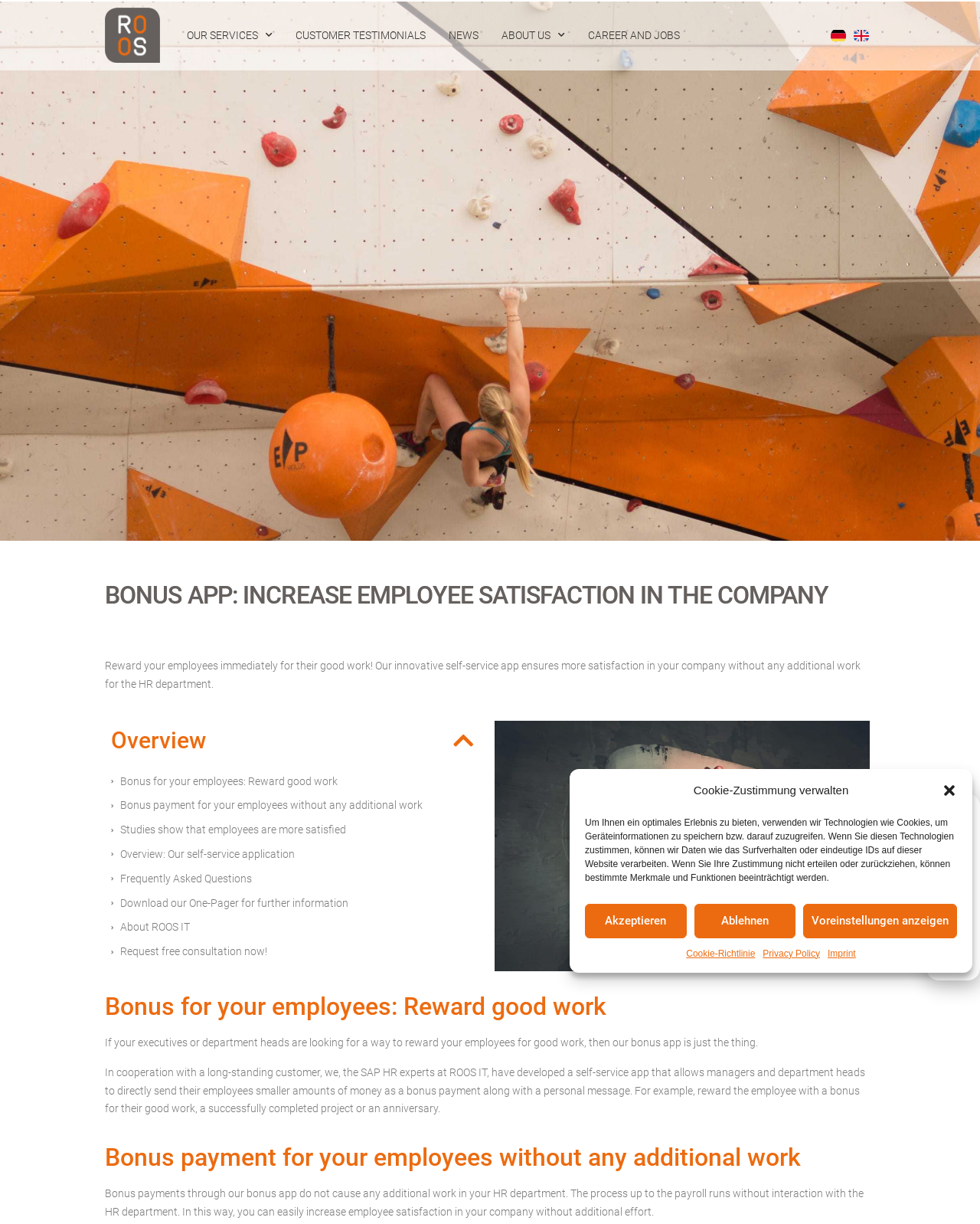Refer to the image and provide a thorough answer to this question:
What is the role of ROOS IT?

ROOS IT is mentioned as the developer of the bonus app, and they are described as SAP HR experts. This suggests that they have expertise in human resources and have developed the app to help companies reward their employees.